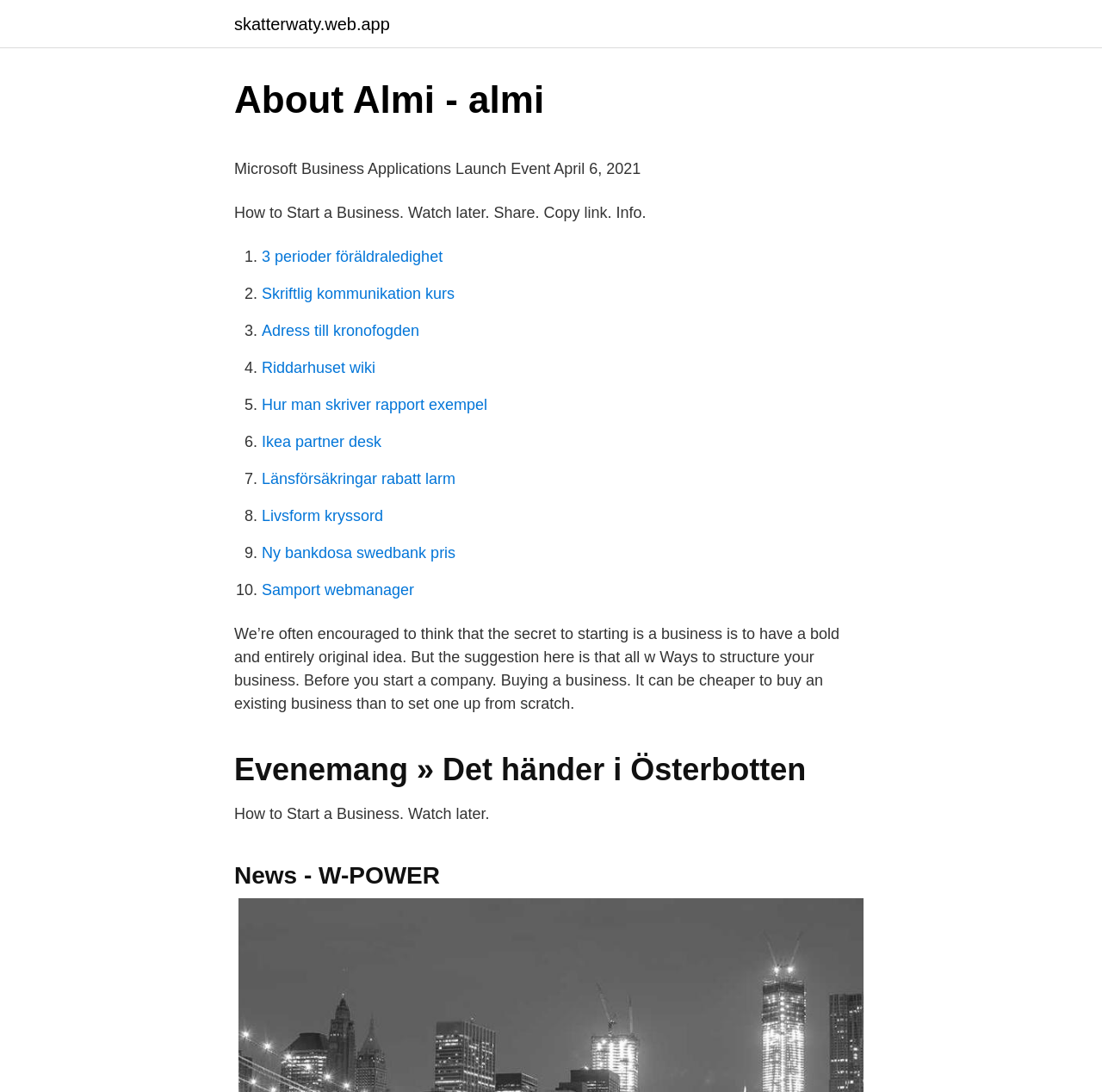Determine the bounding box coordinates for the UI element matching this description: "Public Transport for school students".

None